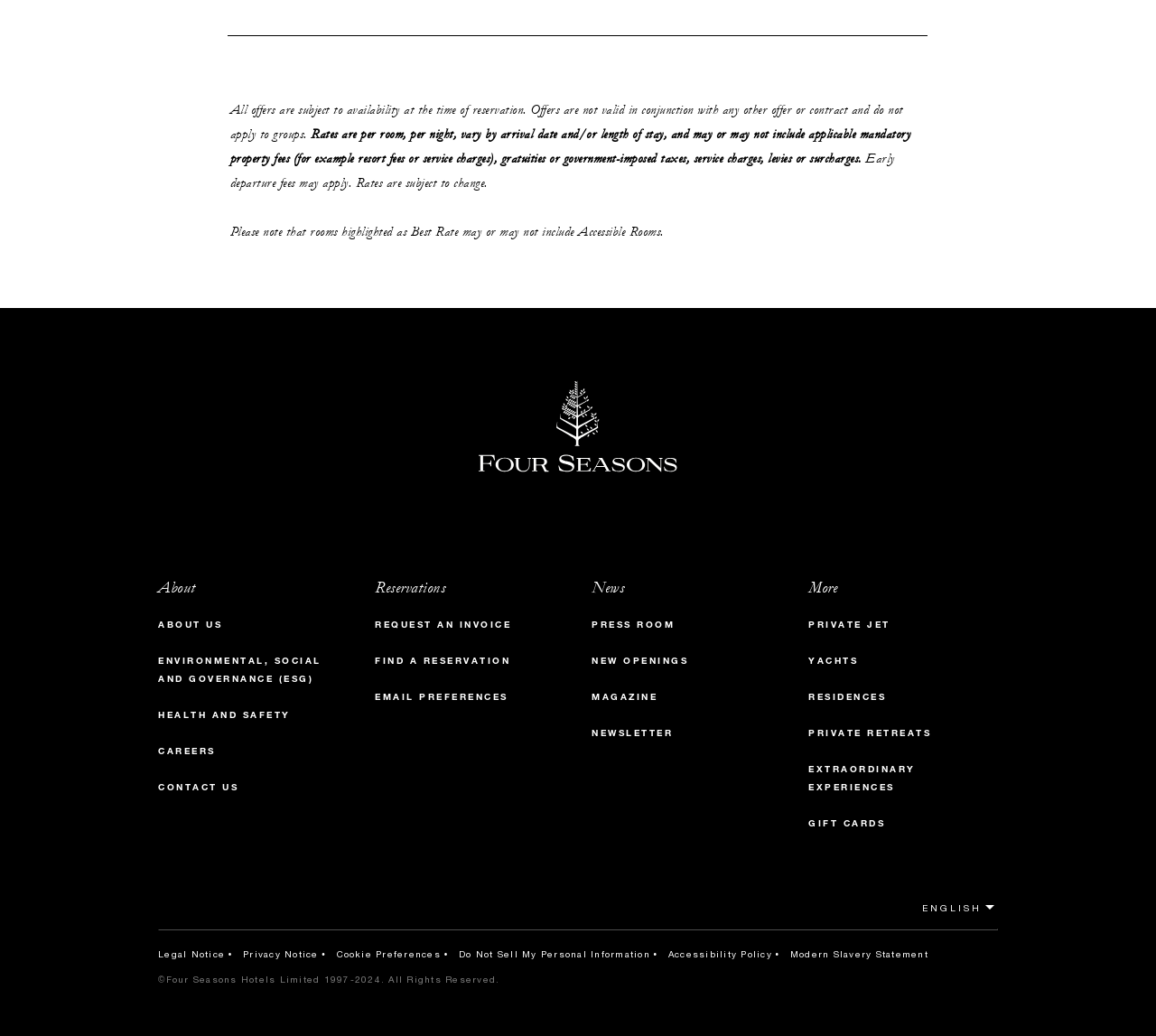What type of fees may apply to early departures?
Answer the question in a detailed and comprehensive manner.

According to the StaticText element on the webpage, 'Early departure fees may apply', which implies that there are fees associated with early departures.